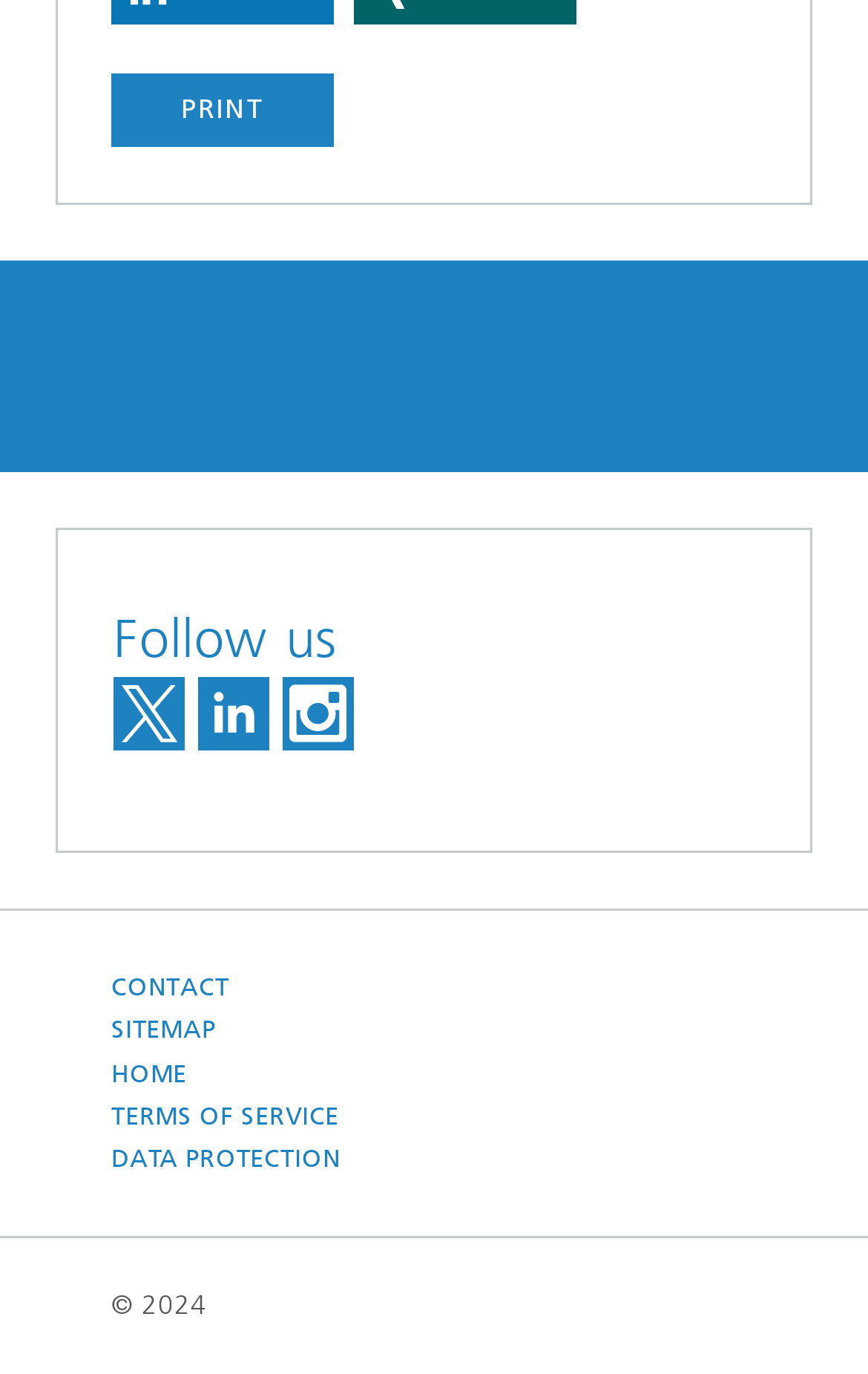Use the details in the image to answer the question thoroughly: 
How many social media links are there?

I counted the number of link elements with OCR text representing social media icons, which are '', '', and ''. There are three of them.